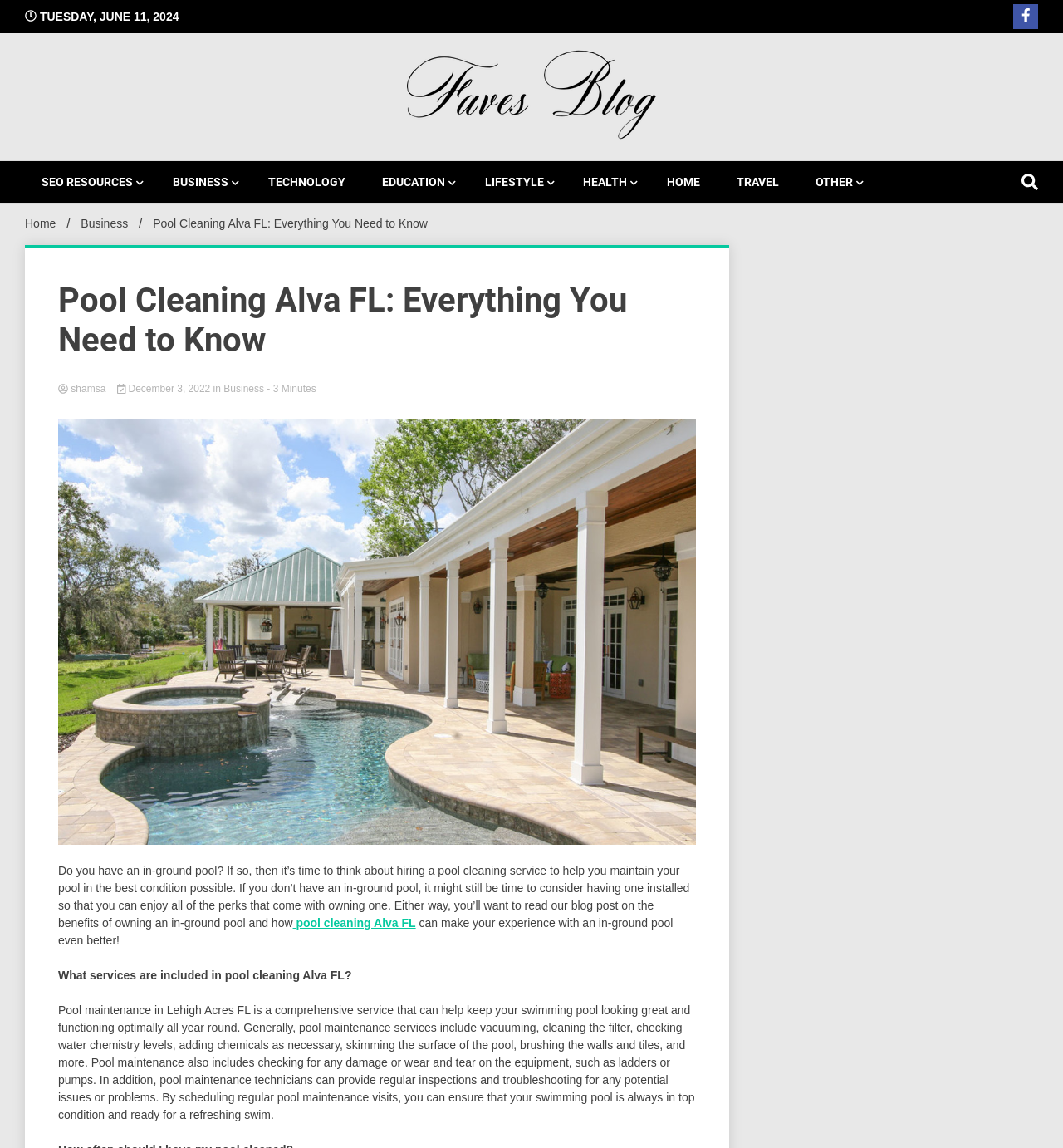Find the bounding box coordinates for the HTML element specified by: "parent_node: Faves Blog".

[0.383, 0.043, 0.617, 0.126]